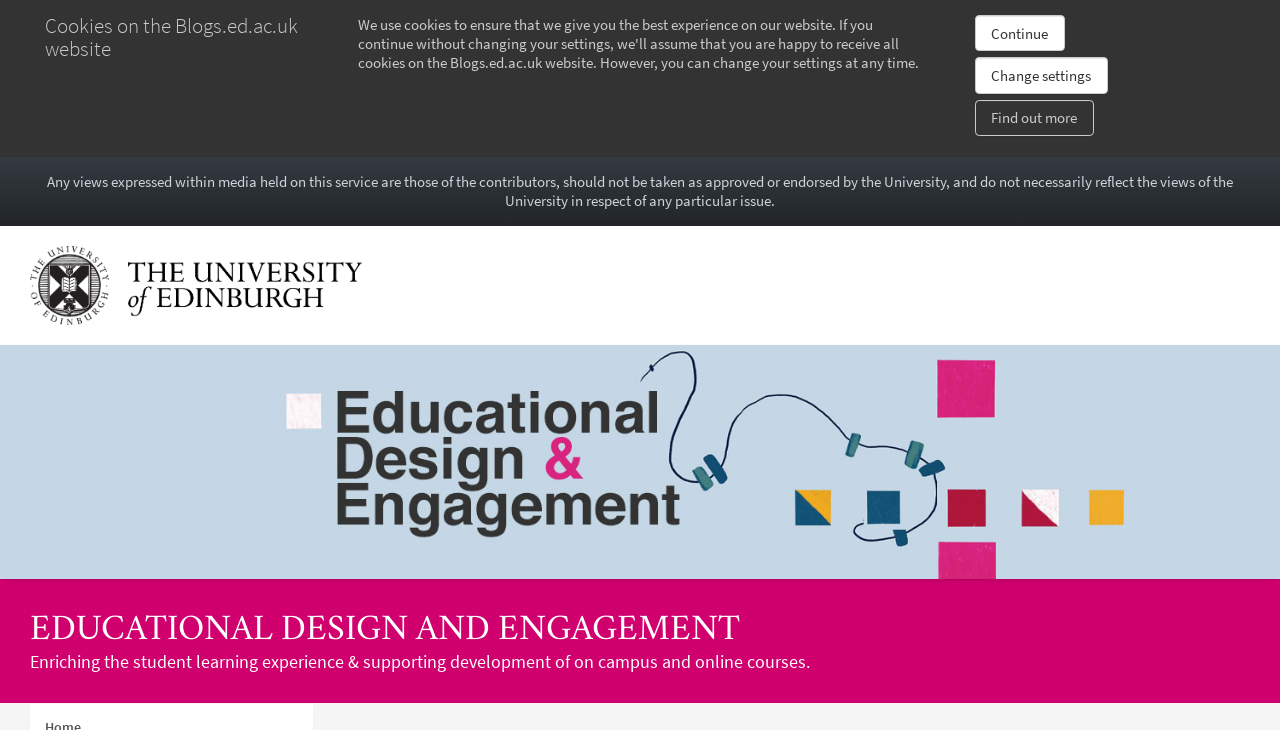Reply to the question with a single word or phrase:
What is the warning message at the top of the webpage?

Views expressed are not endorsed by the University